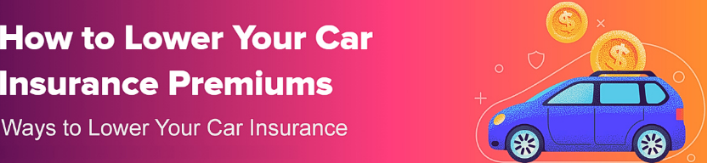What is the color of the illustrated car?
Look at the image and respond with a one-word or short-phrase answer.

Blue